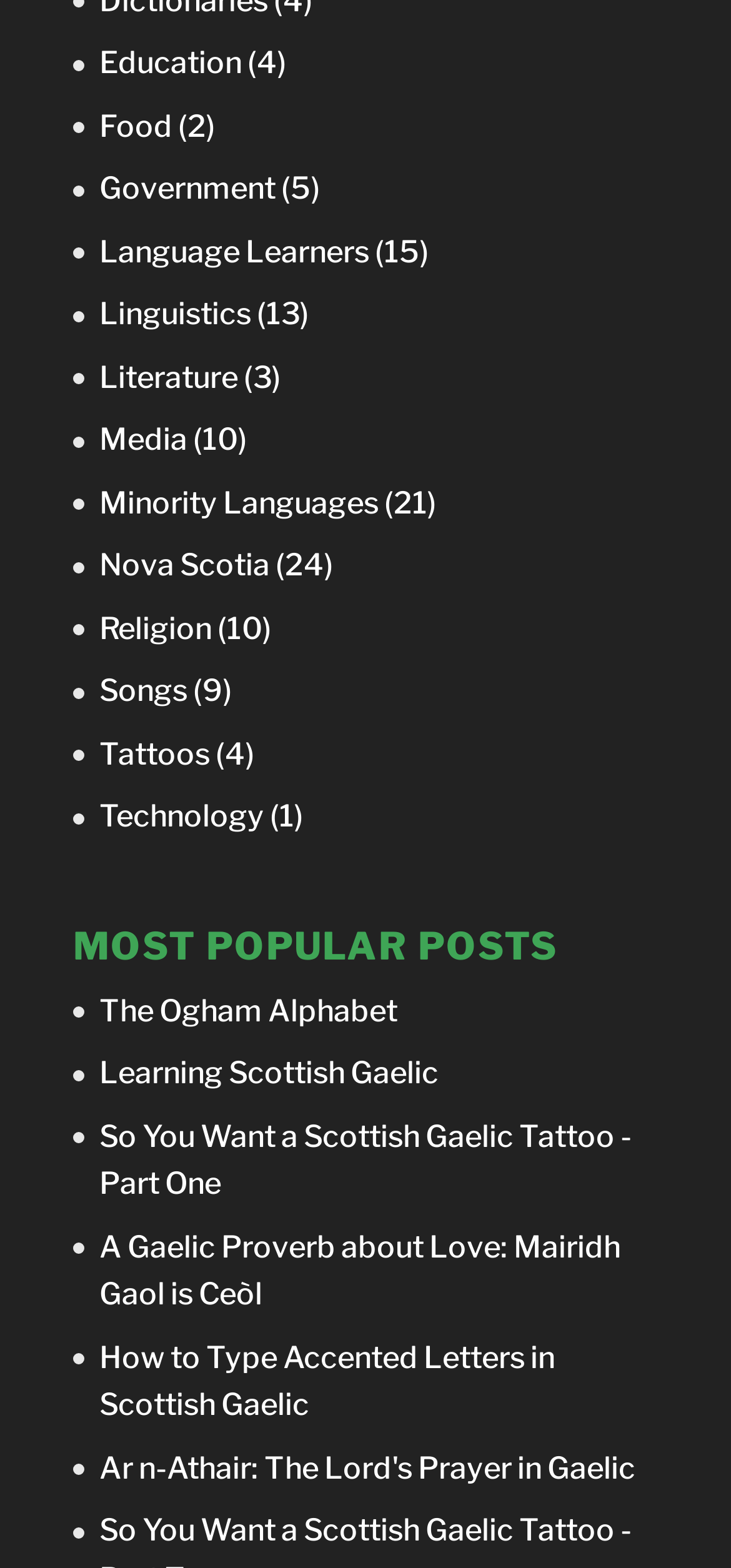Extract the bounding box coordinates of the UI element described by: "Learning Scottish Gaelic". The coordinates should include four float numbers ranging from 0 to 1, e.g., [left, top, right, bottom].

[0.136, 0.673, 0.6, 0.696]